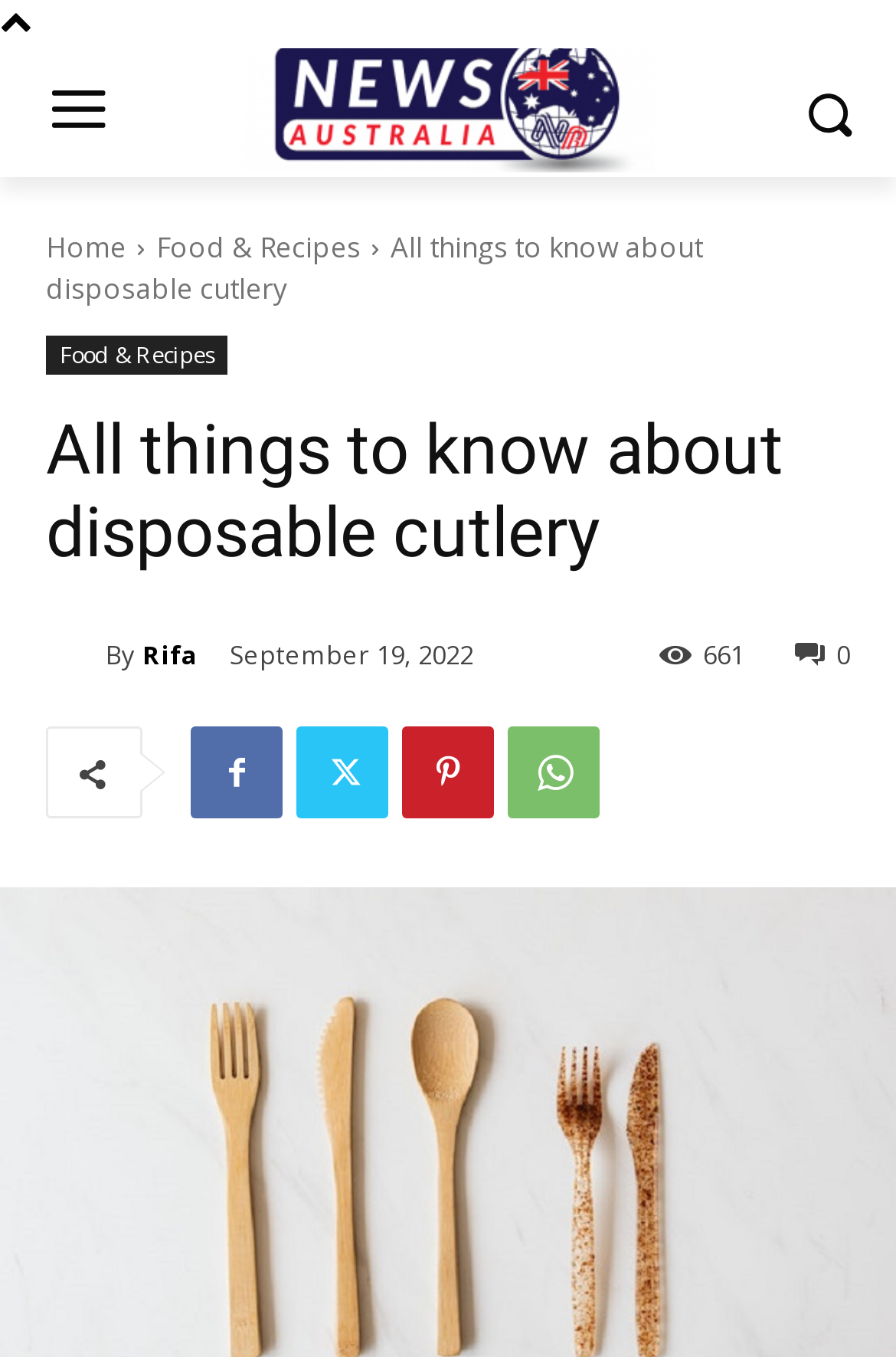Based on the image, please respond to the question with as much detail as possible:
How many social media links are there?

I found the social media links by looking at the icons below the article's content. There are four icons, which are Facebook, Twitter, Instagram, and LinkedIn, respectively.